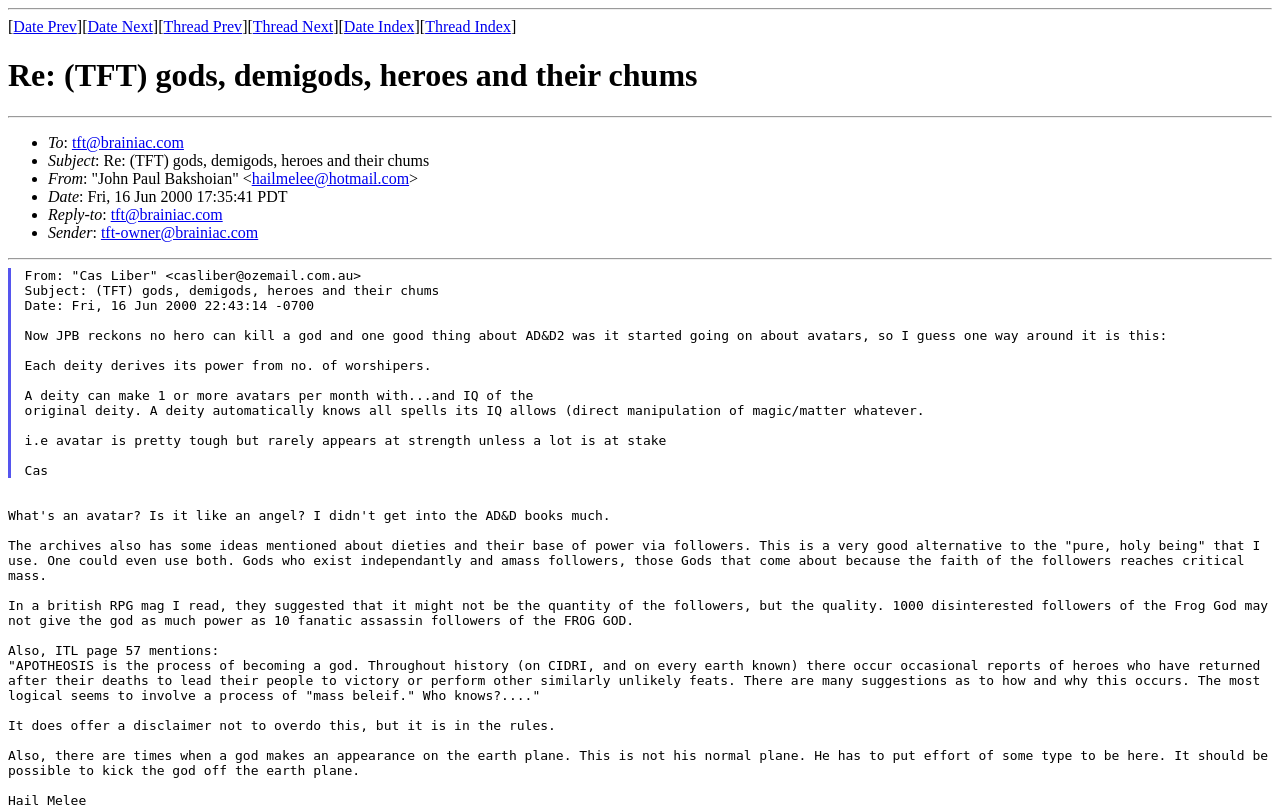What is the factor that determines a god's power according to the text?
Based on the visual details in the image, please answer the question thoroughly.

I found the factor that determines a god's power according to the text by looking at the static text element with the content 'Each deity derives its power from no. of worshipers.' which is located in the main content section of the webpage.